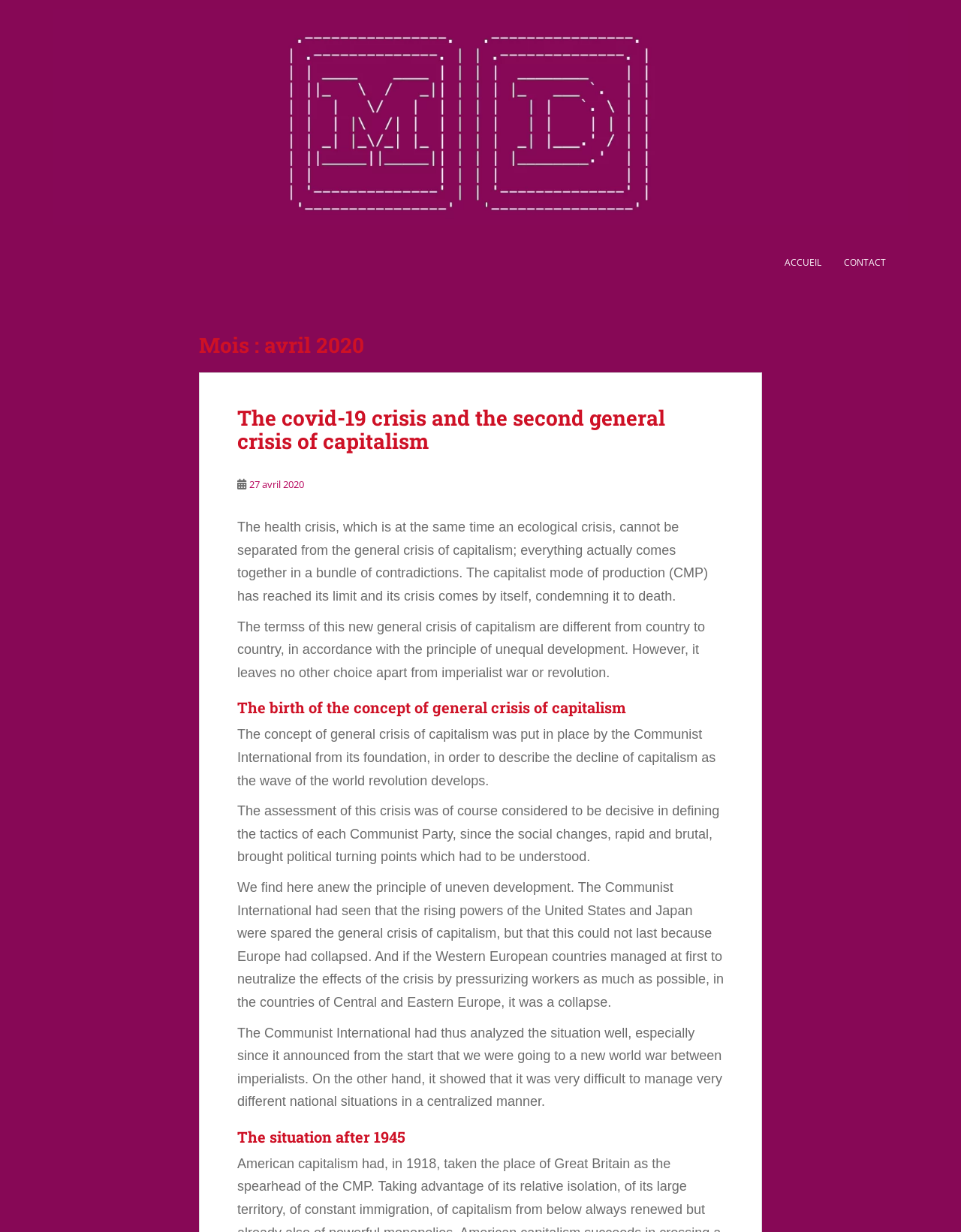What is the date mentioned in the webpage?
Can you offer a detailed and complete answer to this question?

The date '27 avril 2020' is mentioned in the webpage as a link, which suggests that it might be the date of an article or a publication.